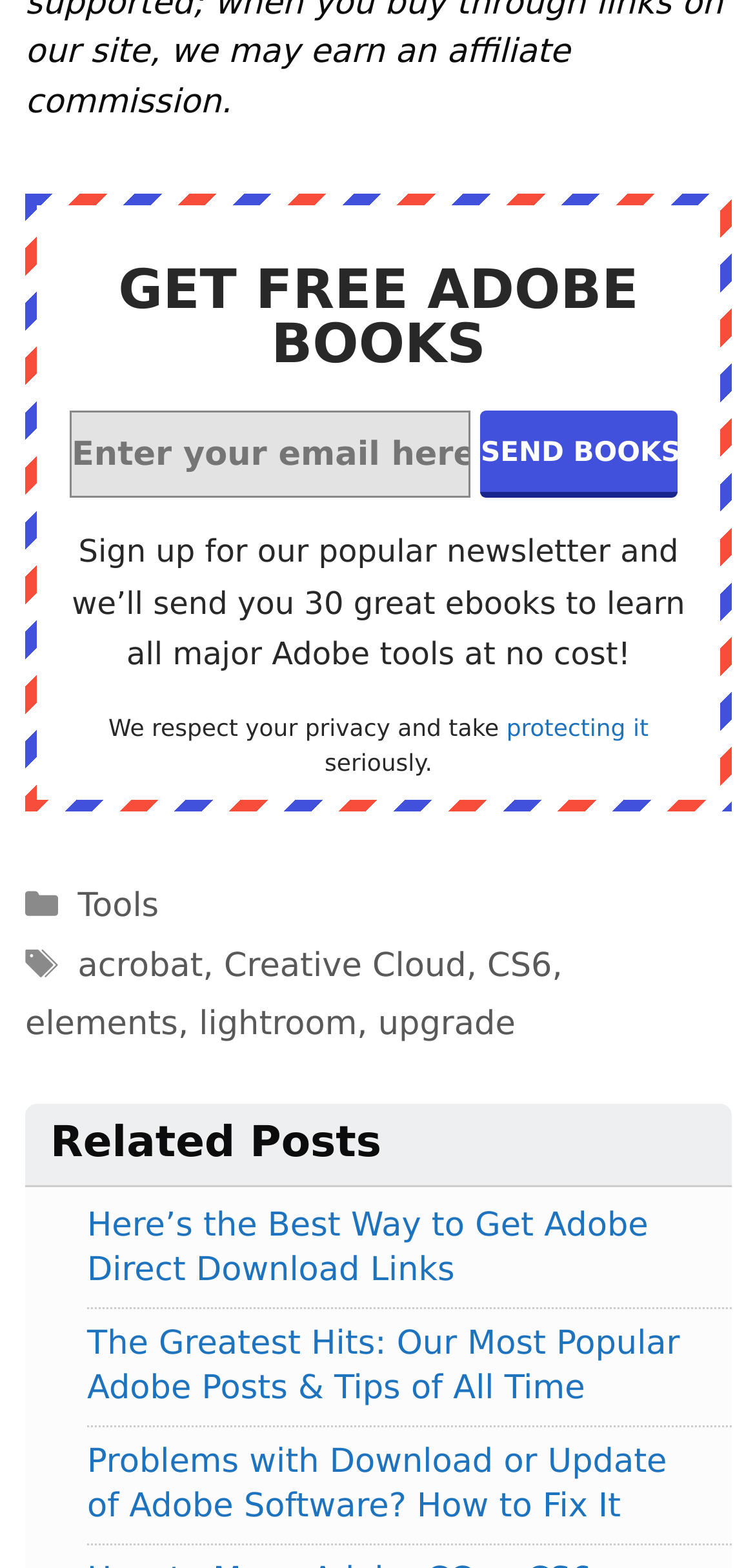Please identify the bounding box coordinates of the clickable region that I should interact with to perform the following instruction: "View related post about Adobe Direct Download Links". The coordinates should be expressed as four float numbers between 0 and 1, i.e., [left, top, right, bottom].

[0.115, 0.769, 0.859, 0.822]